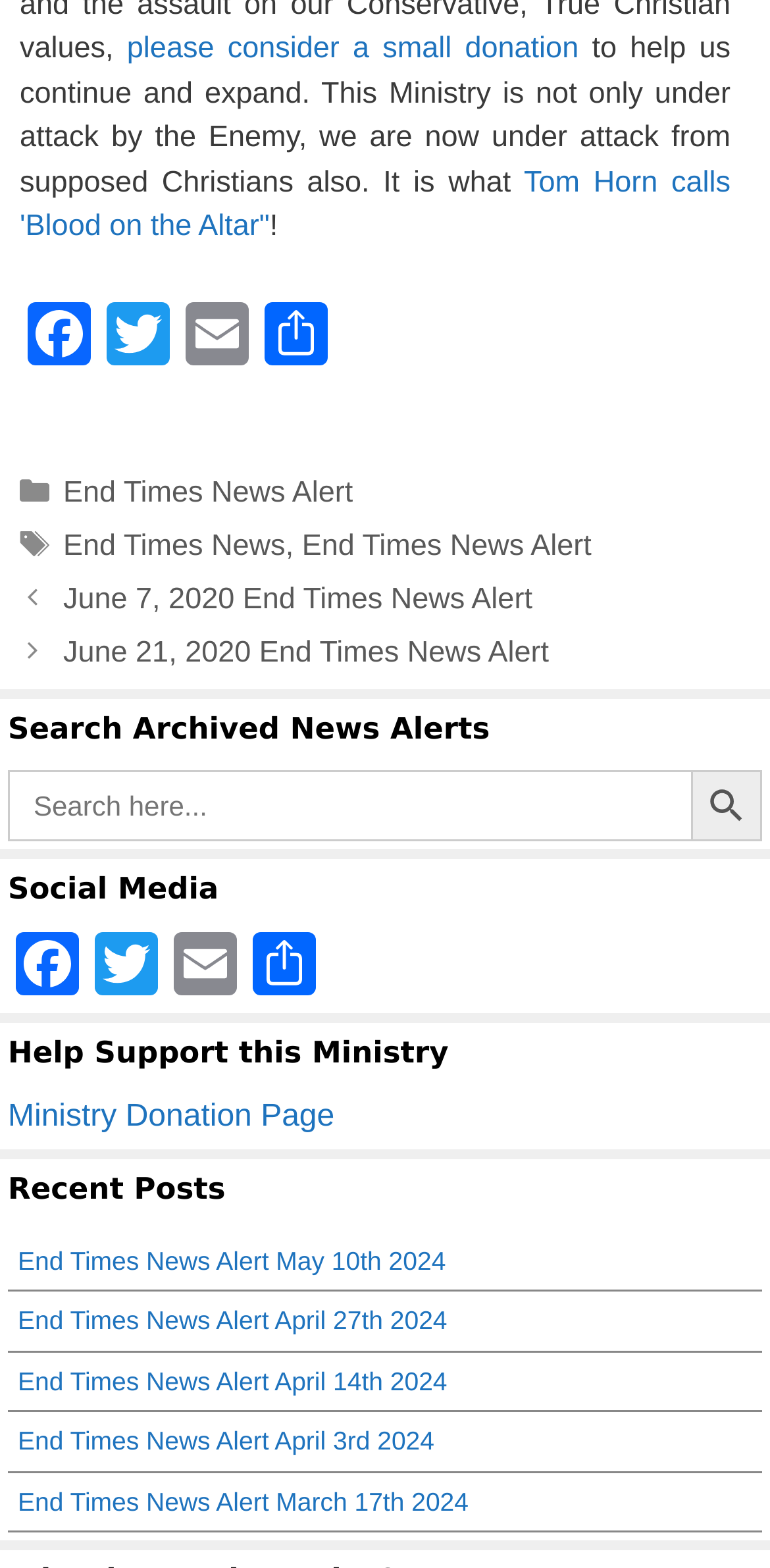Please study the image and answer the question comprehensively:
What is the name of the ministry that needs support?

I read the text in the 'Help Support this Ministry' section and found that it mentions 'This Ministry' as the one that needs support, but it does not provide a specific name.